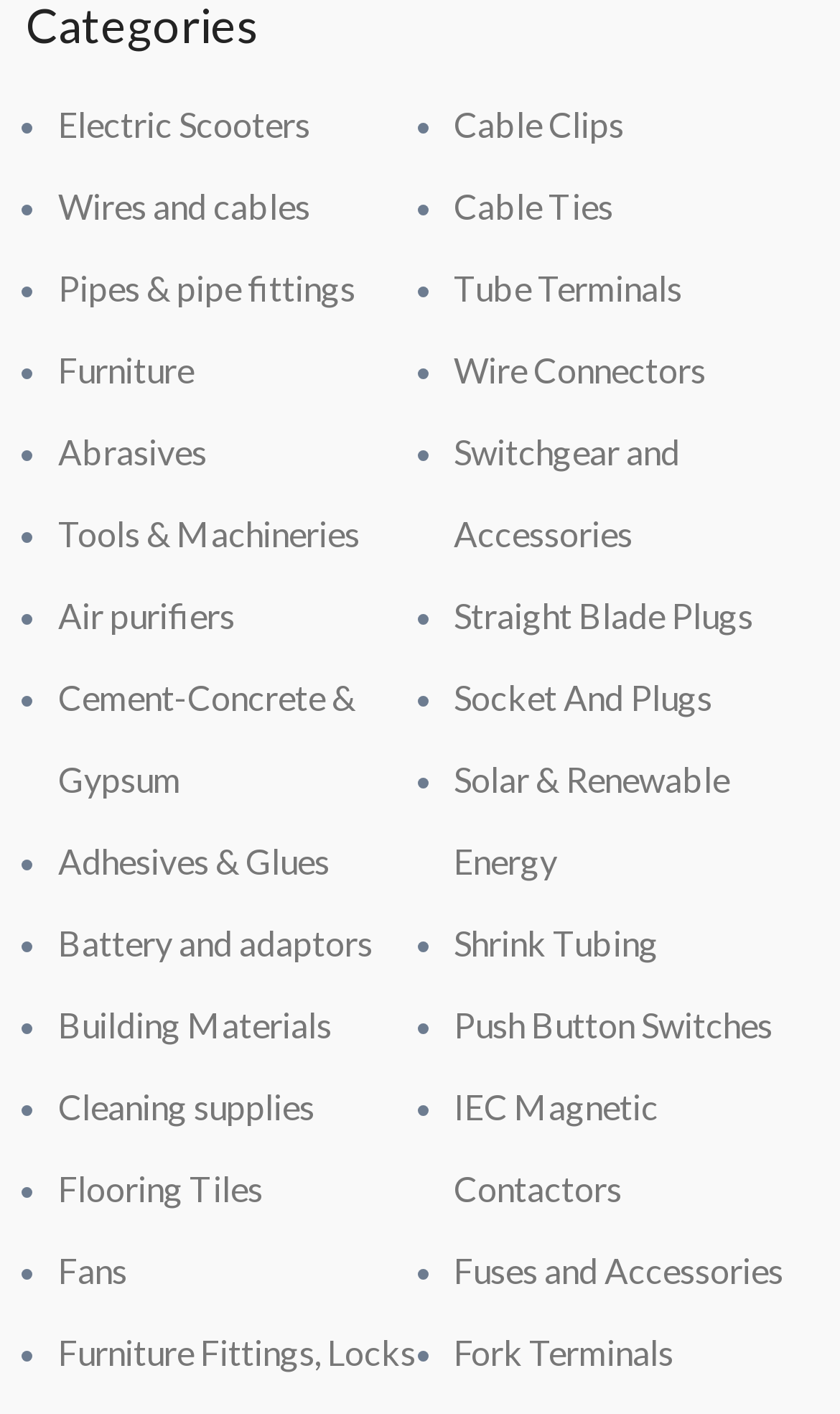Find the bounding box coordinates of the element you need to click on to perform this action: 'View Tools & Machineries'. The coordinates should be represented by four float values between 0 and 1, in the format [left, top, right, bottom].

[0.069, 0.362, 0.428, 0.391]